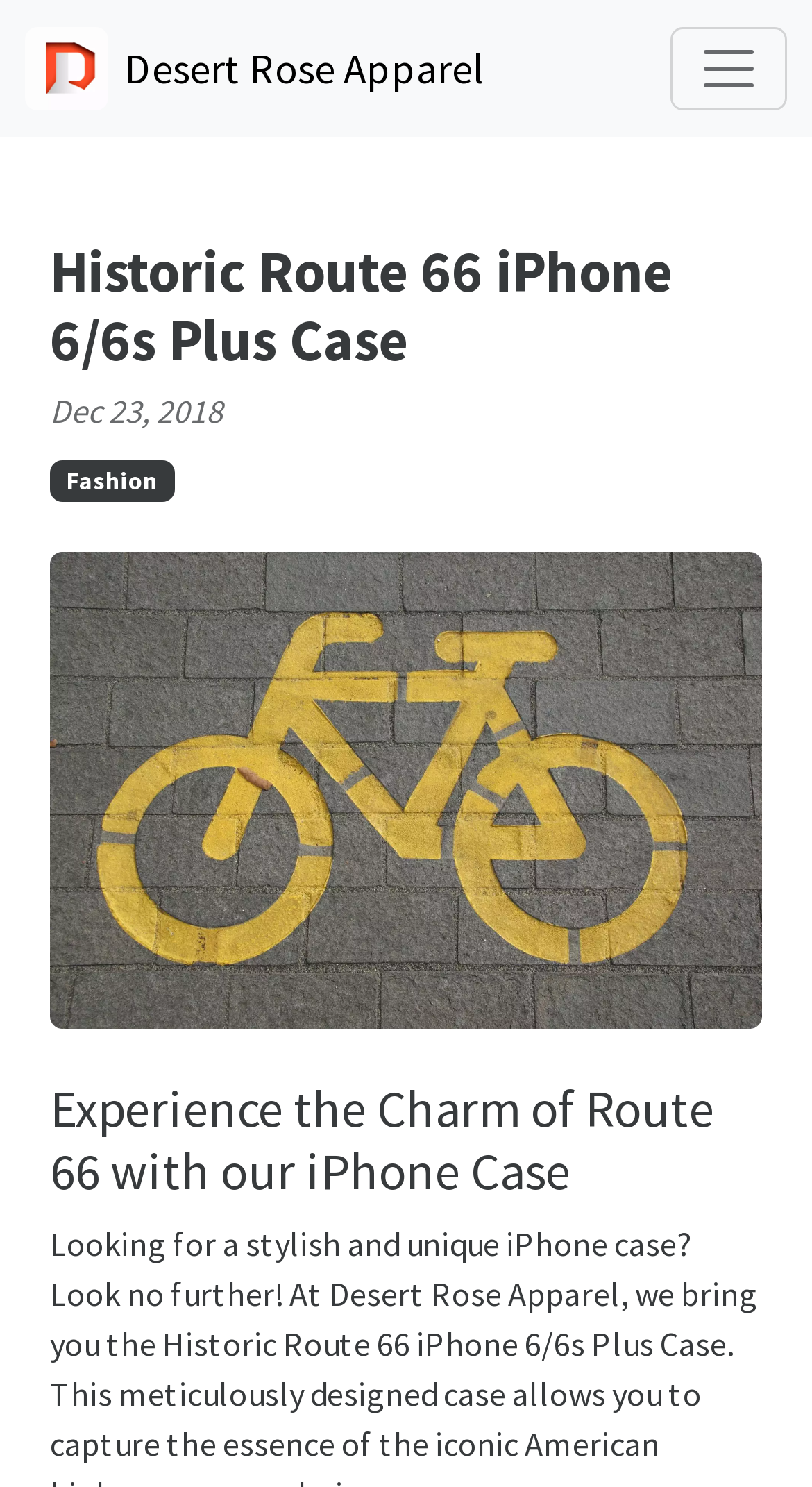Answer the question with a single word or phrase: 
What is the theme of the iPhone case?

Historic Route 66